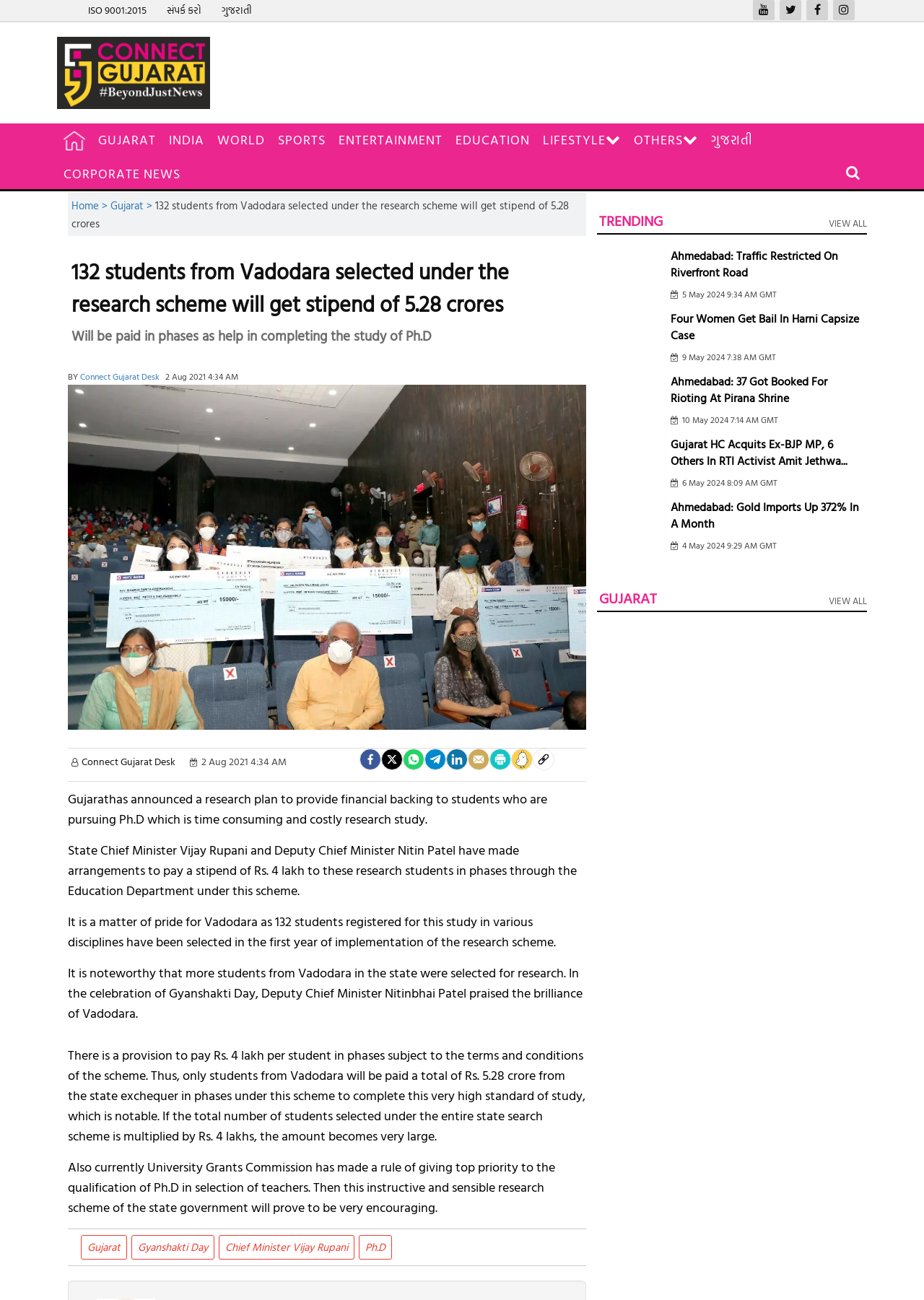Could you indicate the bounding box coordinates of the region to click in order to complete this instruction: "Toggle the table of contents".

None